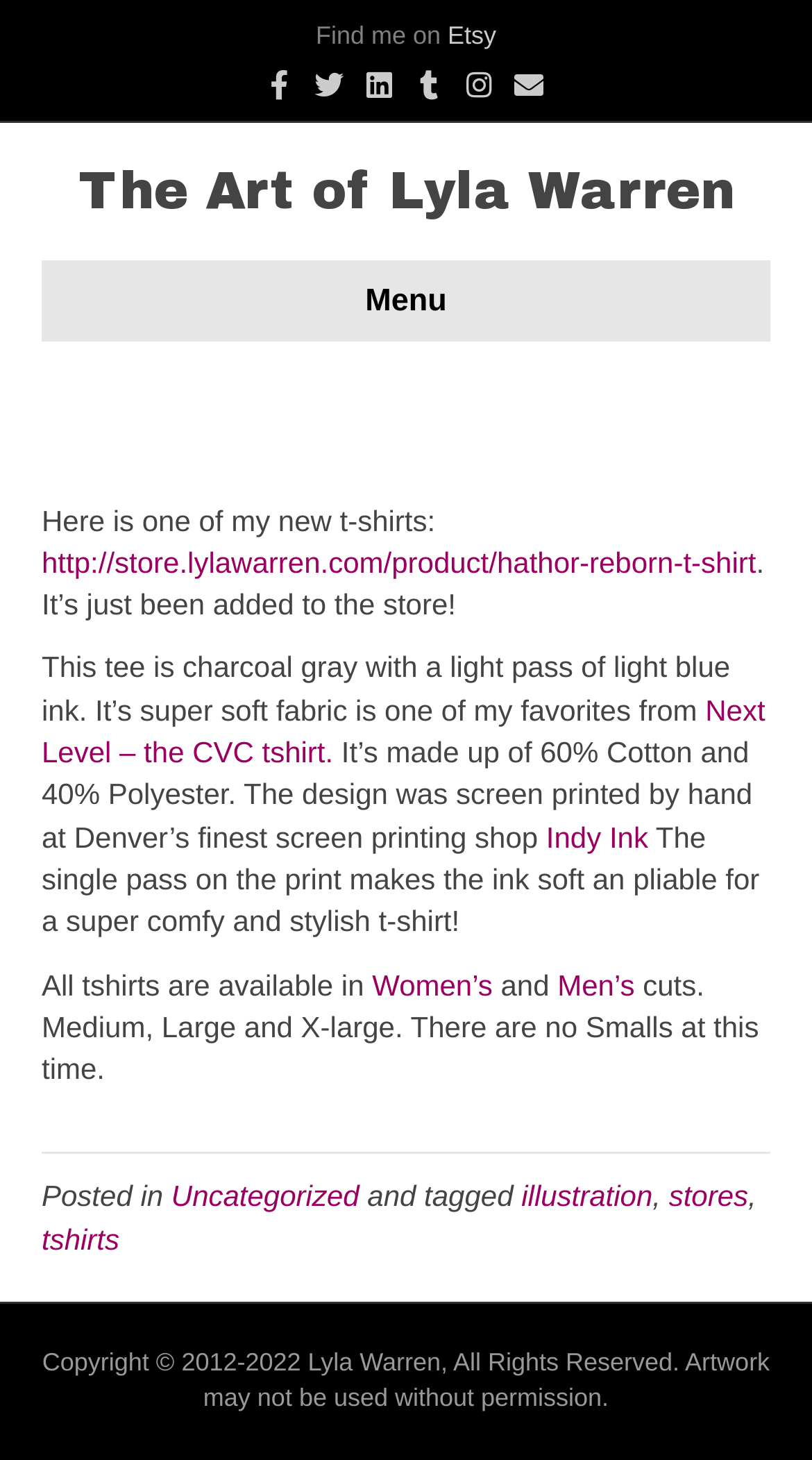Based on the element description "The Art of Lyla Warren", predict the bounding box coordinates of the UI element.

[0.051, 0.106, 0.949, 0.157]